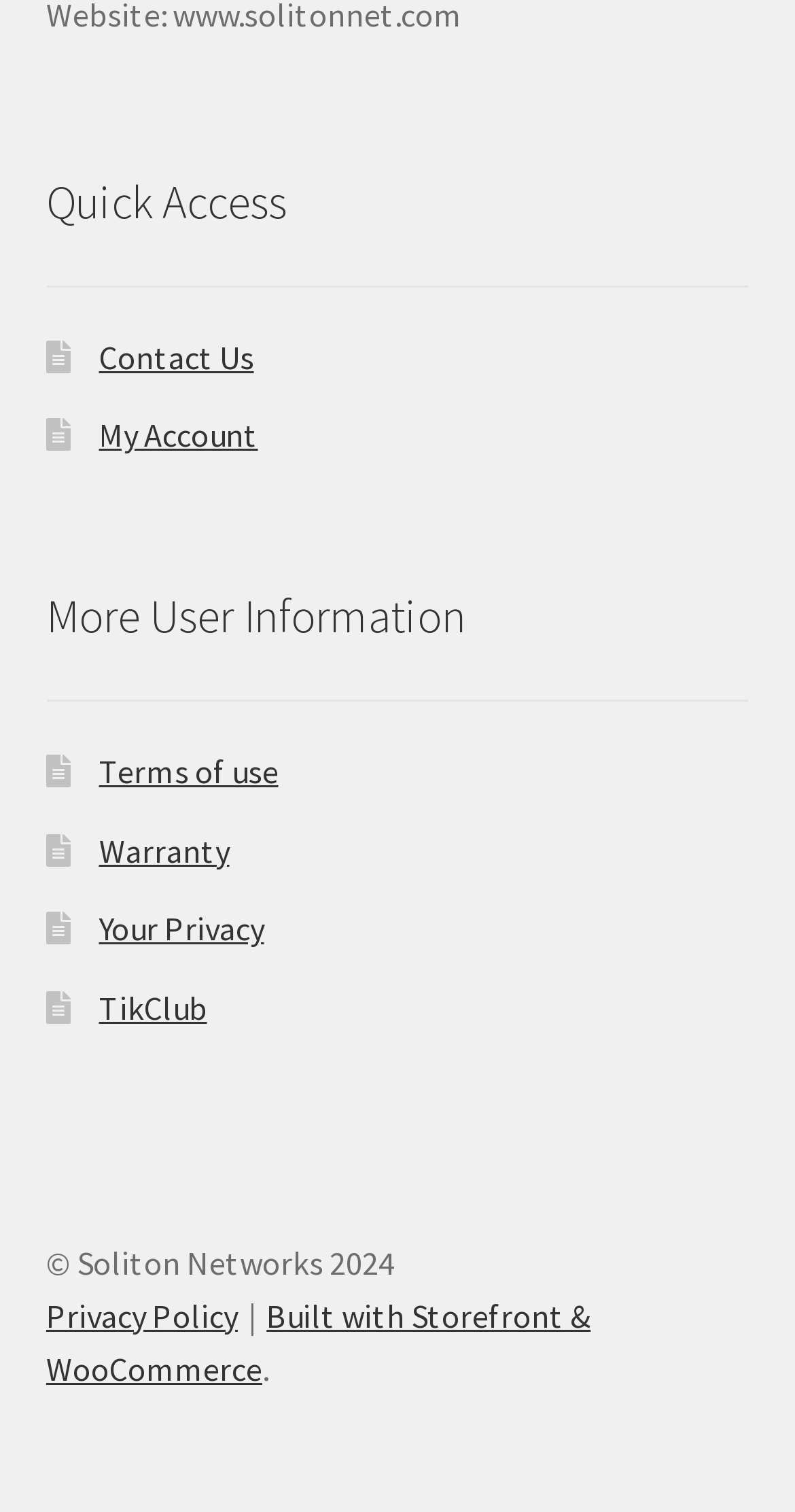What is the first link in the Quick Access section? Examine the screenshot and reply using just one word or a brief phrase.

Contact Us